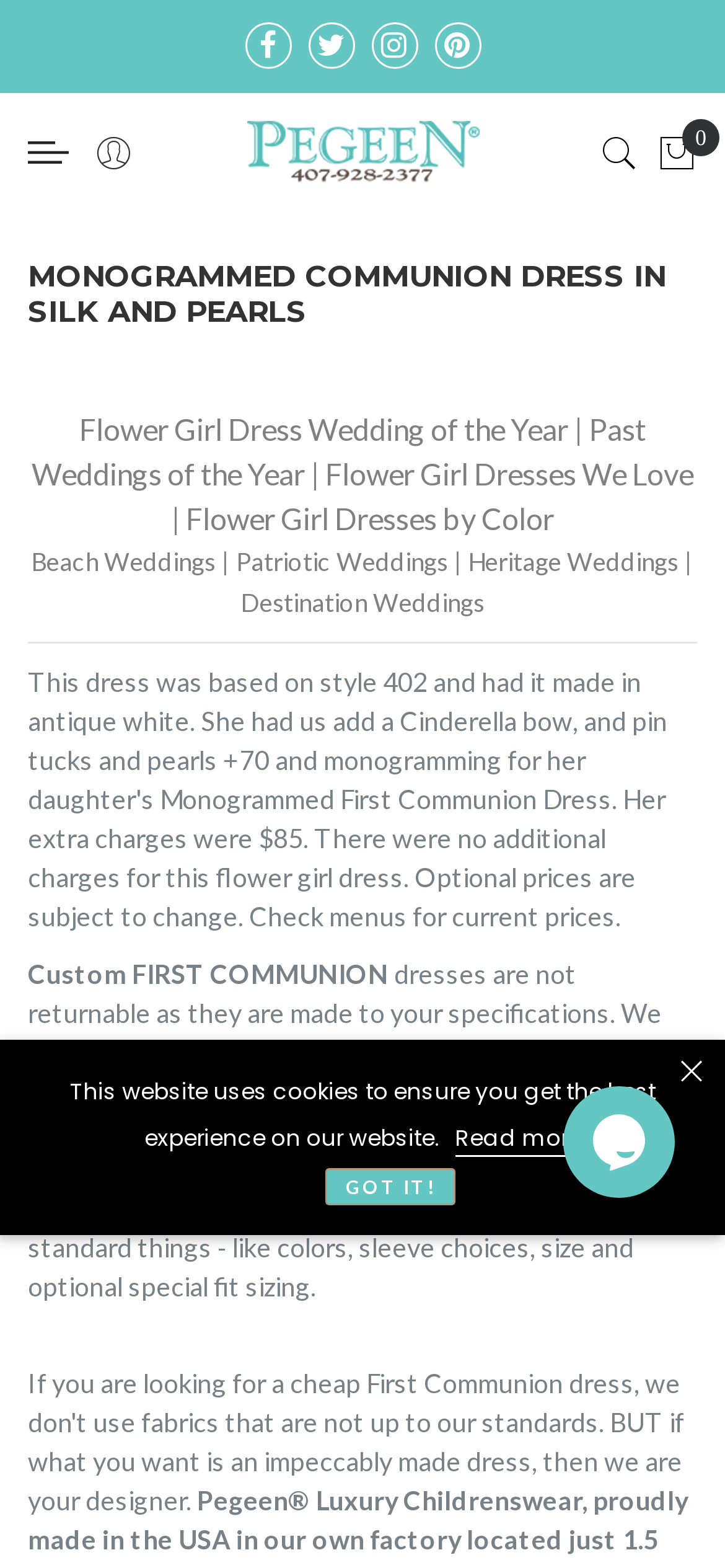Determine the bounding box coordinates for the clickable element required to fulfill the instruction: "Click the GOT IT! button". Provide the coordinates as four float numbers between 0 and 1, i.e., [left, top, right, bottom].

[0.449, 0.745, 0.628, 0.769]